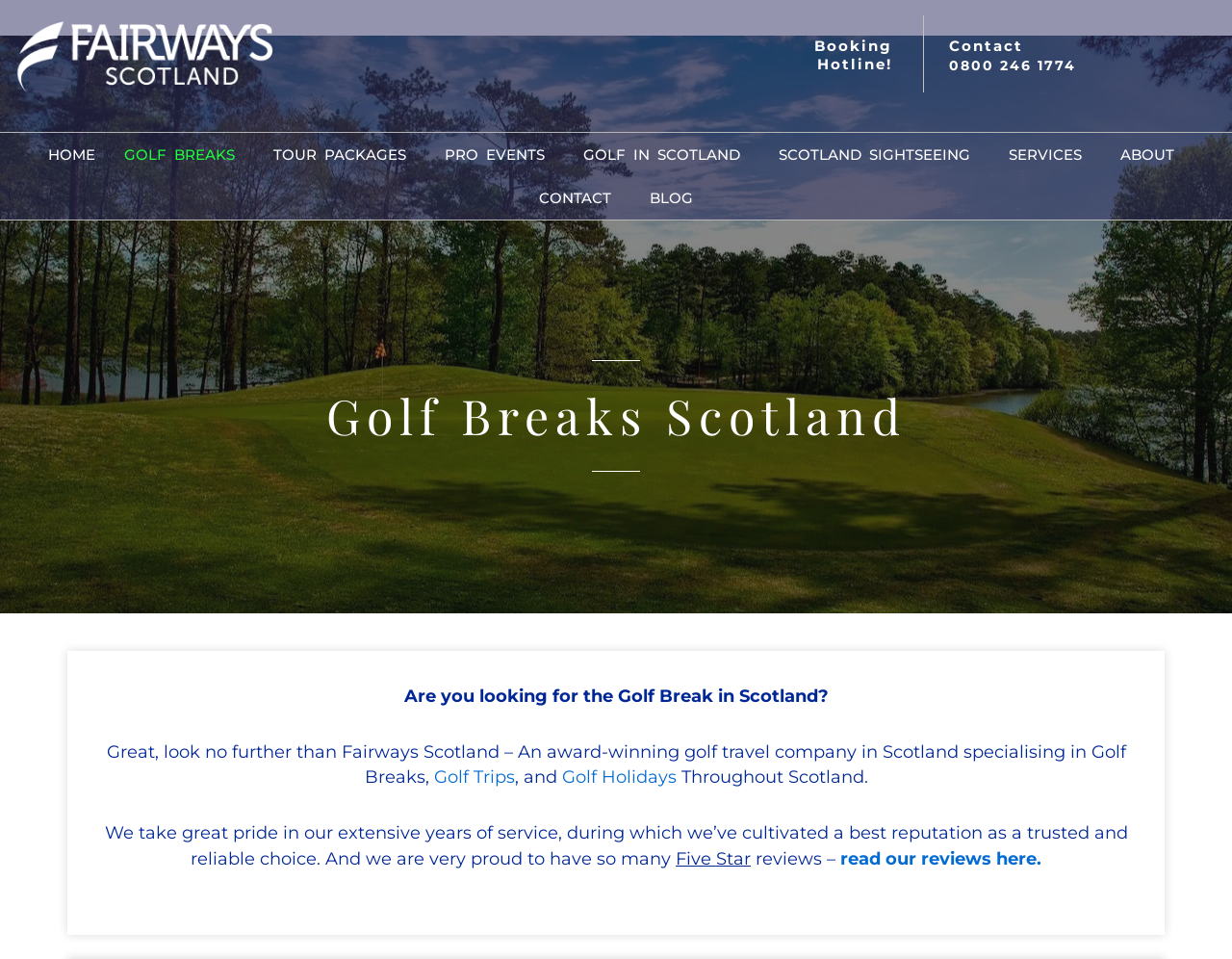Based on the element description, predict the bounding box coordinates (top-left x, top-left y, bottom-right x, bottom-right y) for the UI element in the screenshot: read our reviews here.

[0.682, 0.884, 0.845, 0.906]